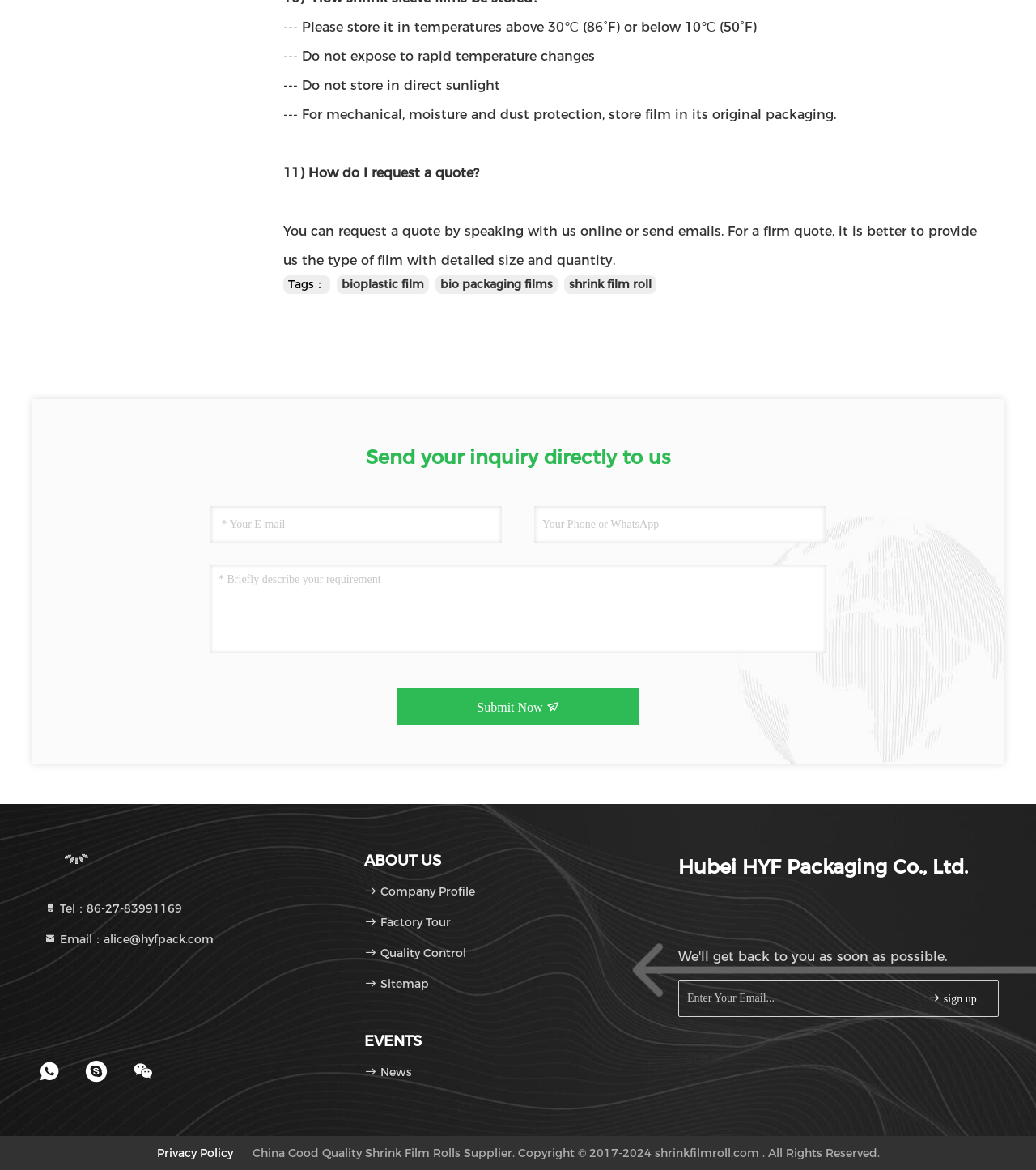What is the company's email address?
Please look at the screenshot and answer in one word or a short phrase.

alice@hyfpack.com